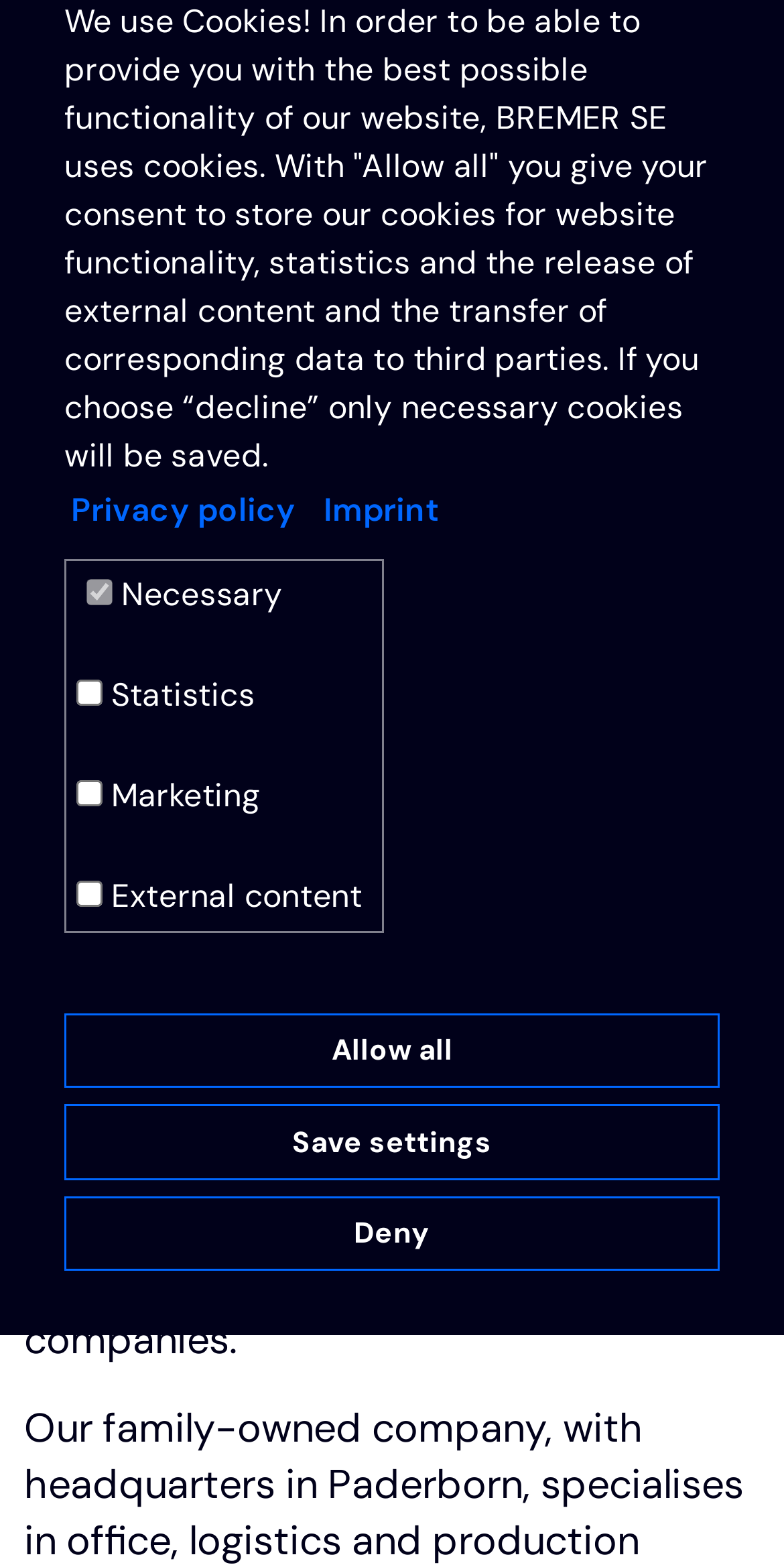Specify the bounding box coordinates of the area to click in order to execute this command: 'View BREMER as a company'. The coordinates should consist of four float numbers ranging from 0 to 1, and should be formatted as [left, top, right, bottom].

[0.031, 0.274, 0.969, 0.408]